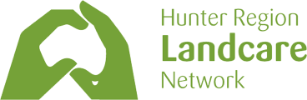Elaborate on the image with a comprehensive description.

The image features the logo of the **Hunter Region Landcare Network**, which is prominently designed to embody environmental stewardship and community engagement. The logo showcases two hands forming a caring gesture, symbolizing protection and nurturing of the natural environment. The green color palette reflects the organization’s commitment to bushland conservation and sustainability. Accompanying the graphic, the text reads "Hunter Region Landcare Network," emphasizing their mission to connect communities in the Hunter region while promoting initiatives focused on landcare and ecological health. This visual representation underscores the network's dedication to enhancing biodiversity and supporting local ecosystems through cooperative action and awareness.